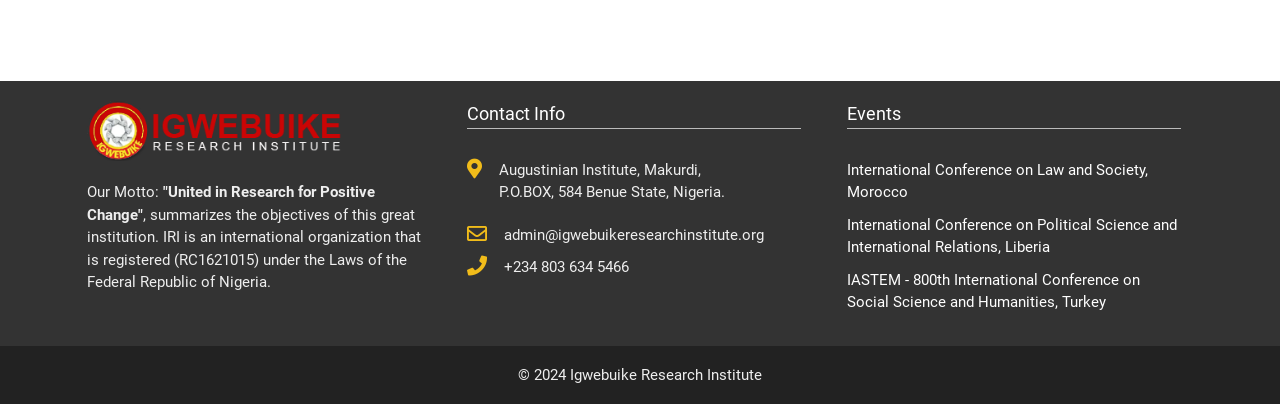Where is Igwebuike Research Institute located?
From the image, respond with a single word or phrase.

Makurdi, Benue State, Nigeria